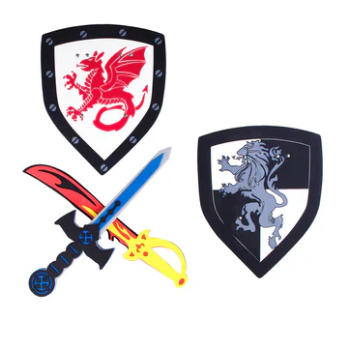Provide a brief response using a word or short phrase to this question:
What is the purpose of this set of toys?

Imaginative play